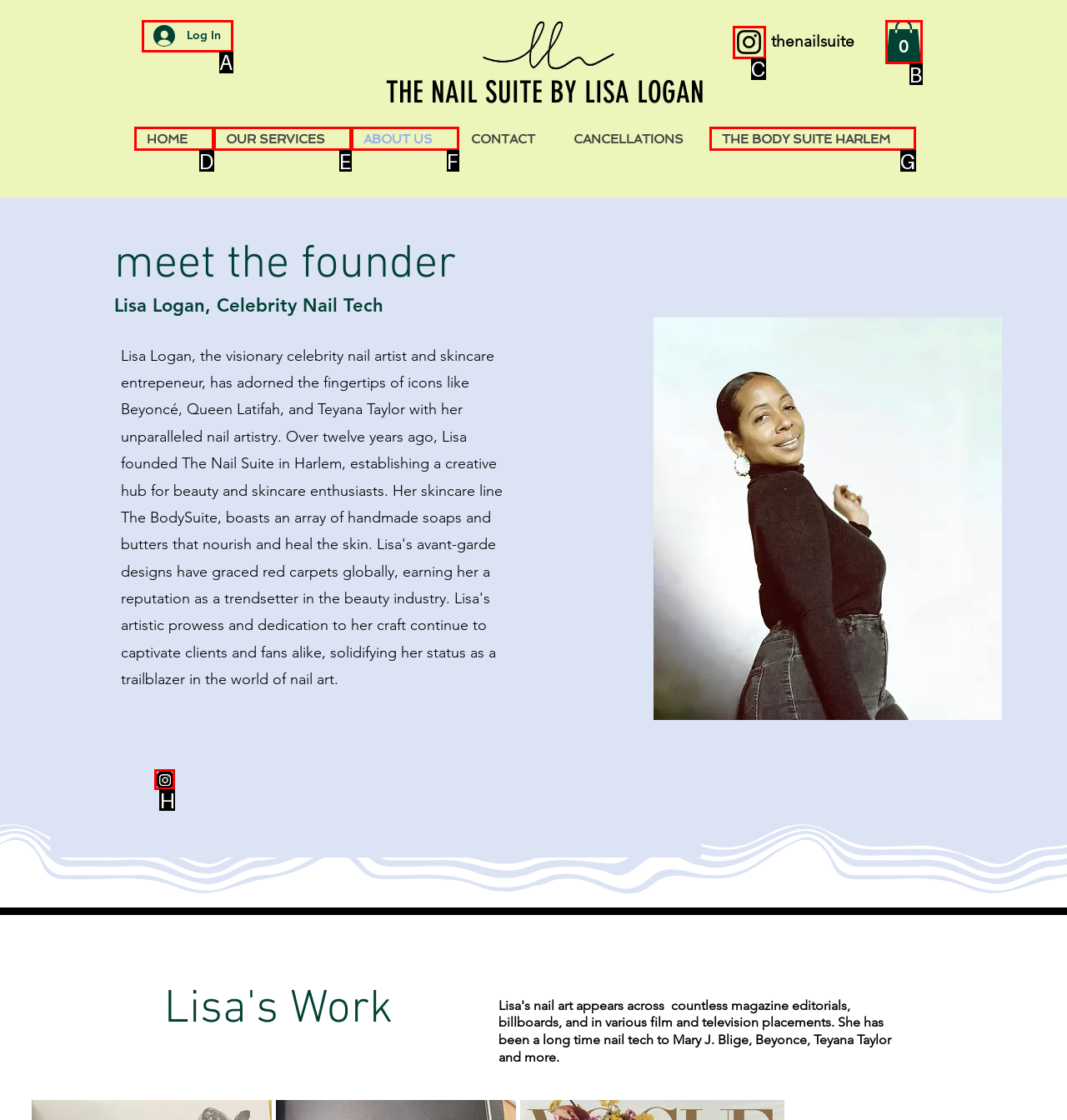Based on the description Log In, identify the most suitable HTML element from the options. Provide your answer as the corresponding letter.

A